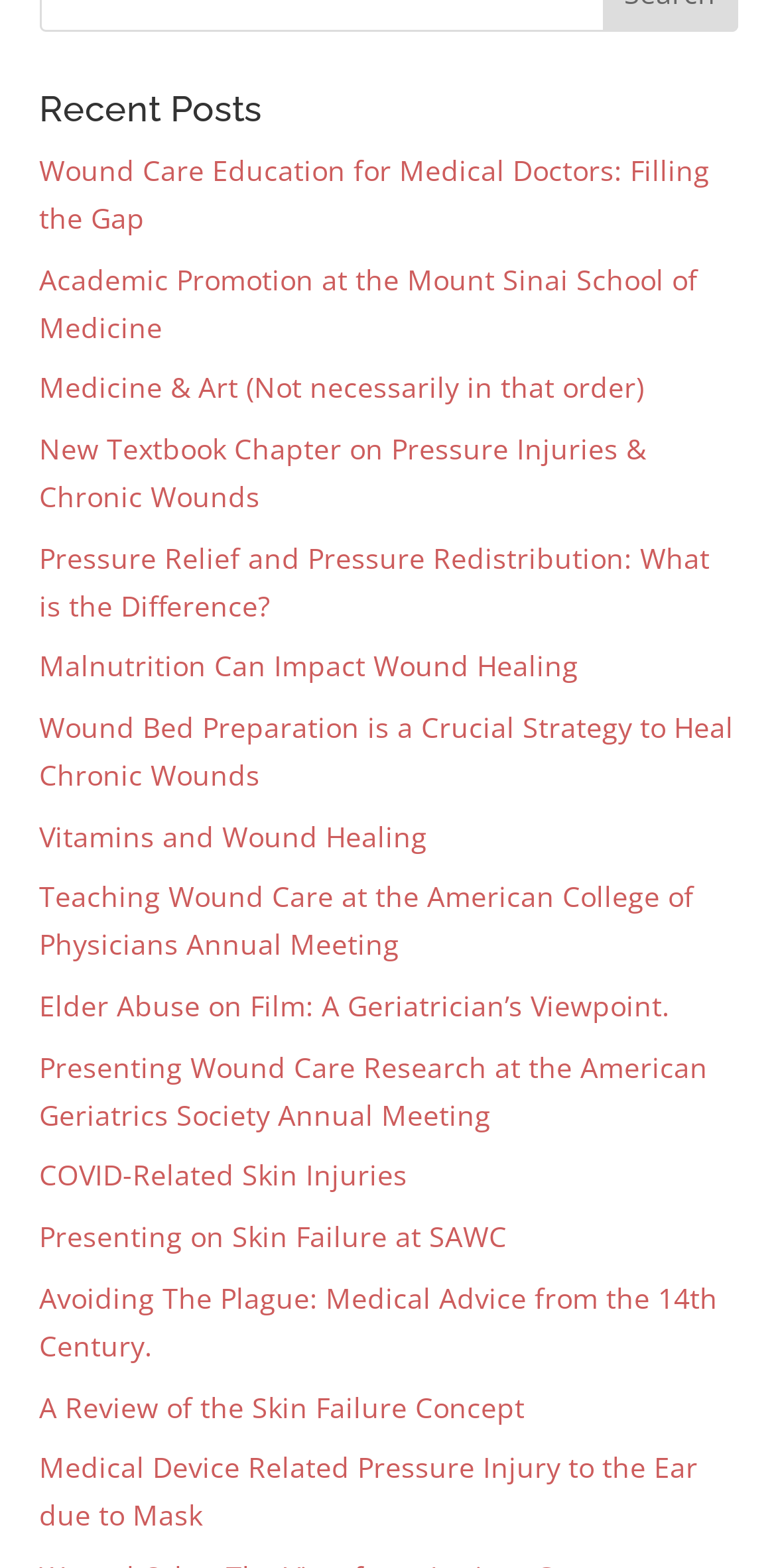Locate the bounding box coordinates of the clickable element to fulfill the following instruction: "Go to Building Design". Provide the coordinates as four float numbers between 0 and 1 in the format [left, top, right, bottom].

None